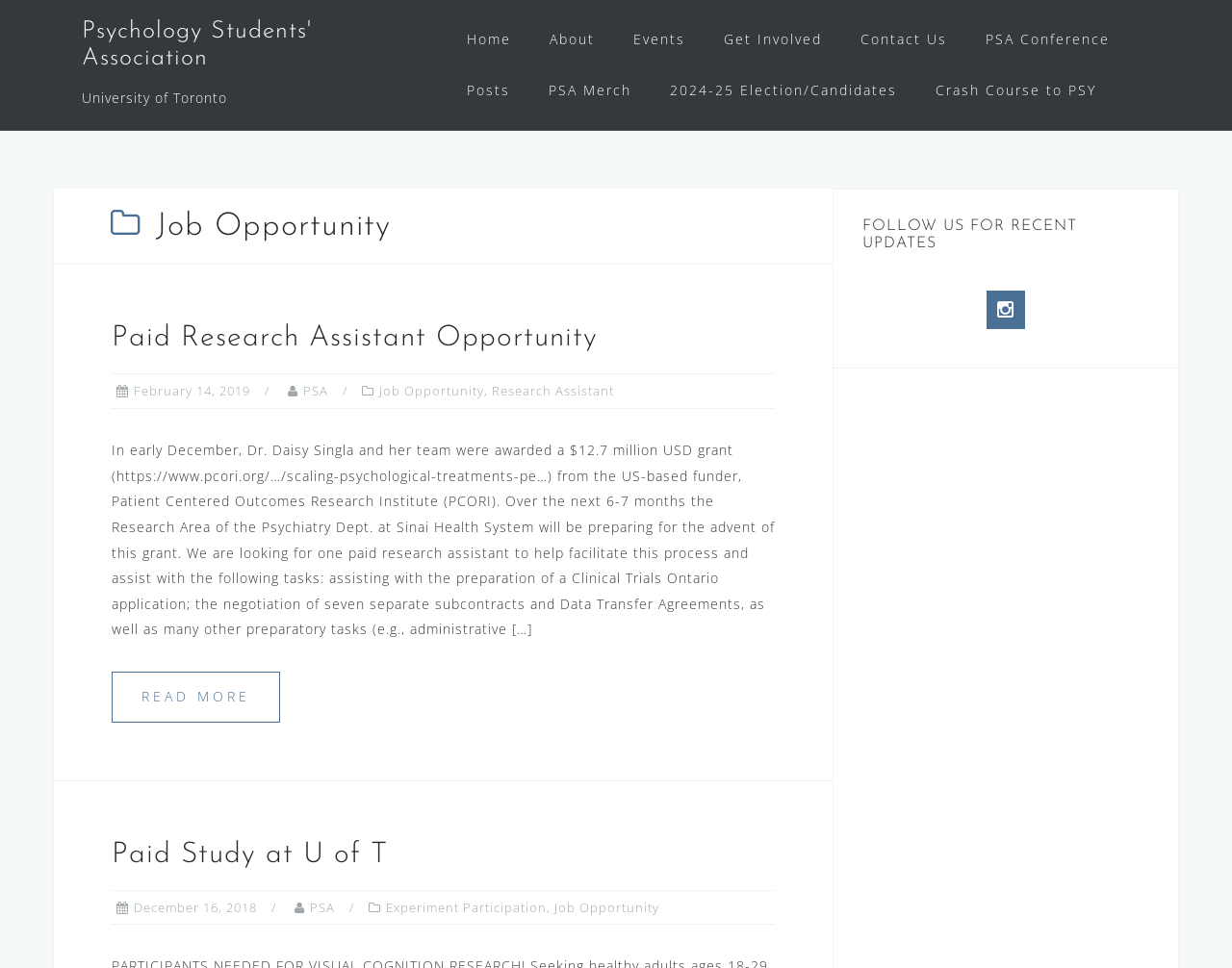Find the bounding box coordinates for the HTML element described in this sentence: "Events". Provide the coordinates as four float numbers between 0 and 1, in the format [left, top, right, bottom].

[0.514, 0.025, 0.556, 0.057]